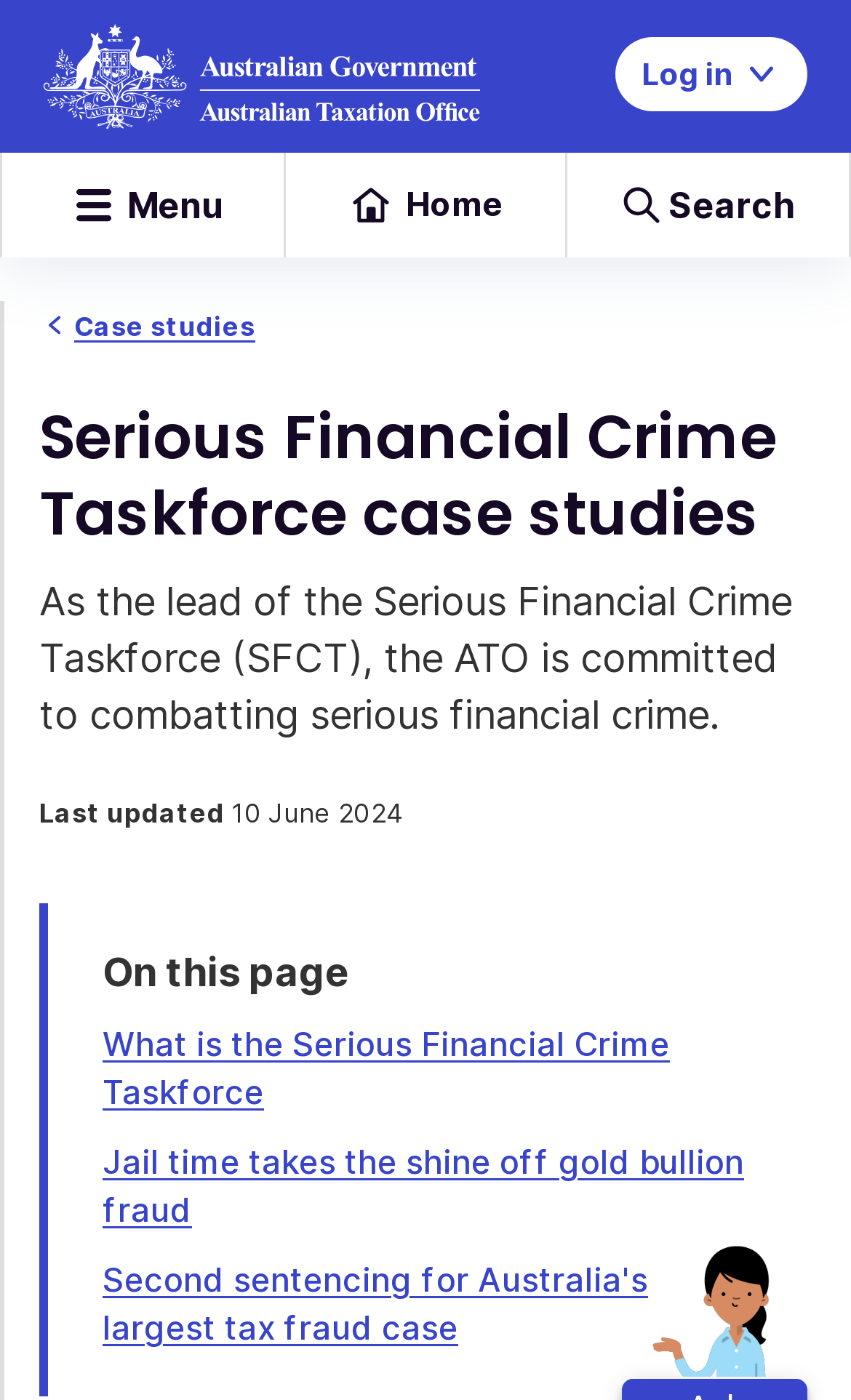Identify the bounding box coordinates for the UI element described as: "Case studies".

[0.087, 0.216, 0.3, 0.249]